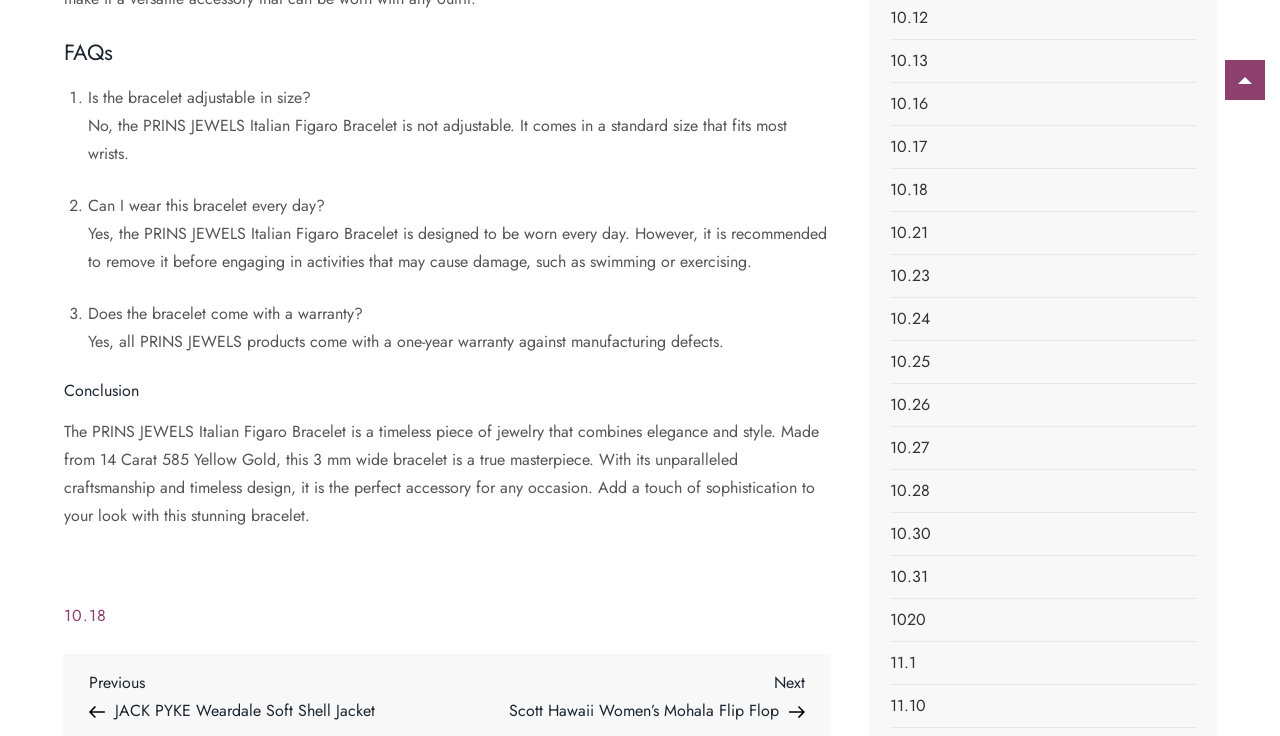Based on the provided description, "10.21", find the bounding box of the corresponding UI element in the screenshot.

[0.696, 0.298, 0.725, 0.336]